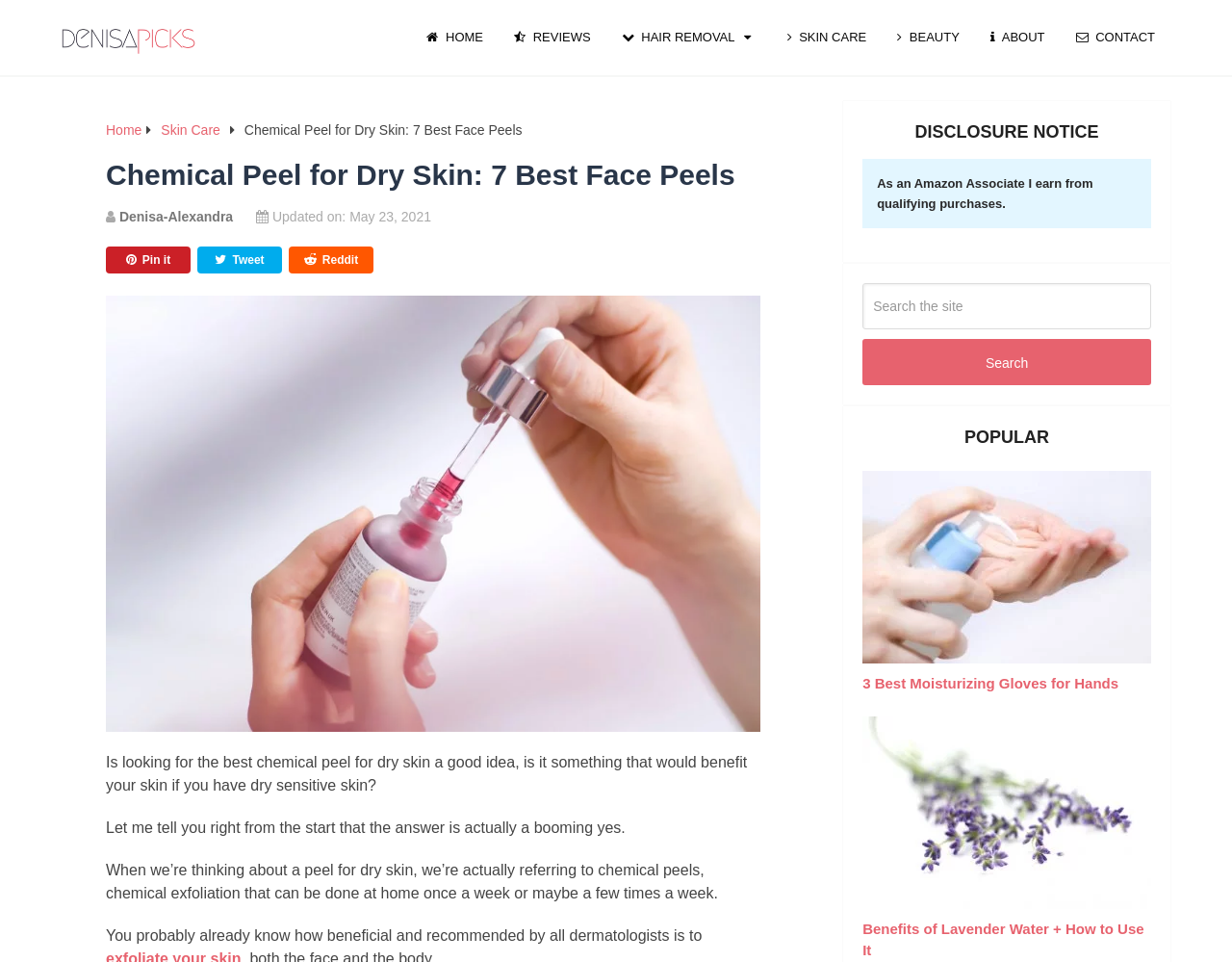Given the element description Skin Care, identify the bounding box coordinates for the UI element on the webpage screenshot. The format should be (top-left x, top-left y, bottom-right x, bottom-right y), with values between 0 and 1.

[0.131, 0.127, 0.179, 0.143]